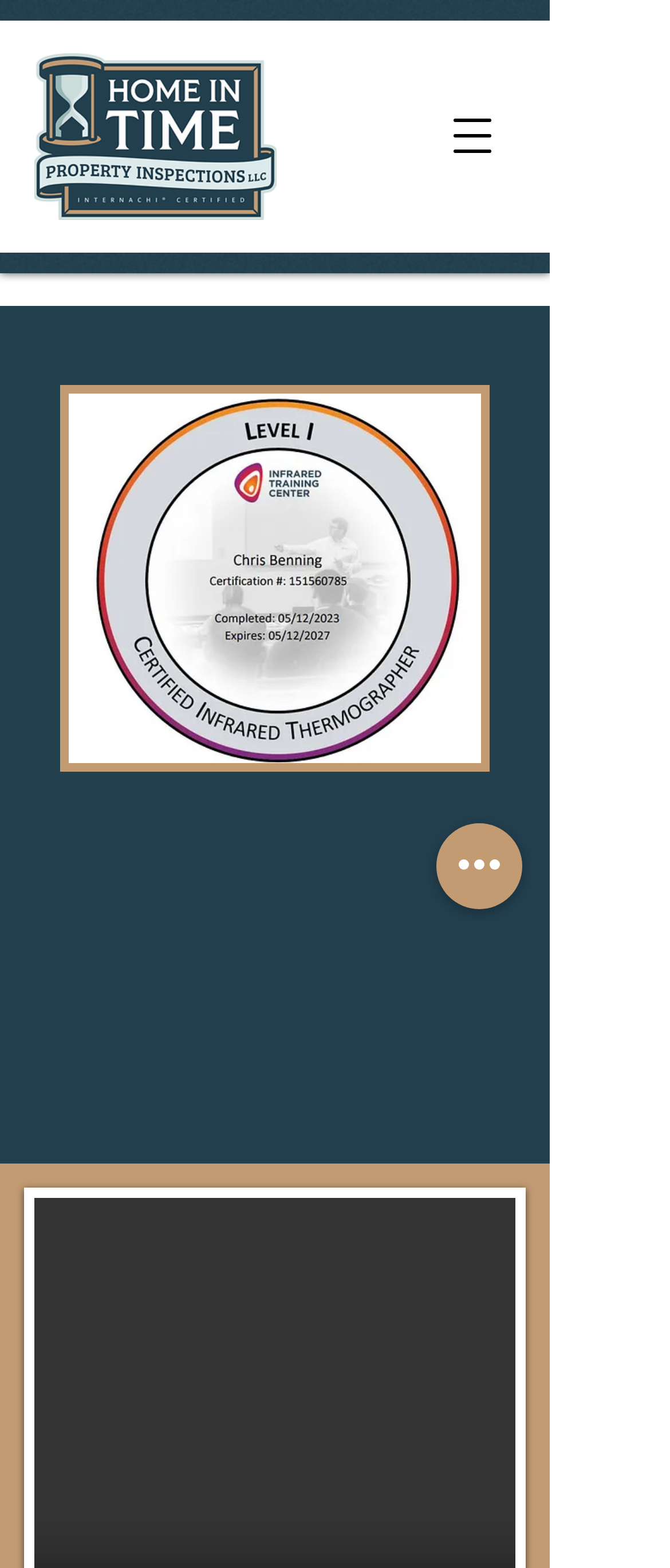Provide the bounding box coordinates for the UI element described in this sentence: "aria-label="Quick actions"". The coordinates should be four float values between 0 and 1, i.e., [left, top, right, bottom].

[0.651, 0.525, 0.779, 0.58]